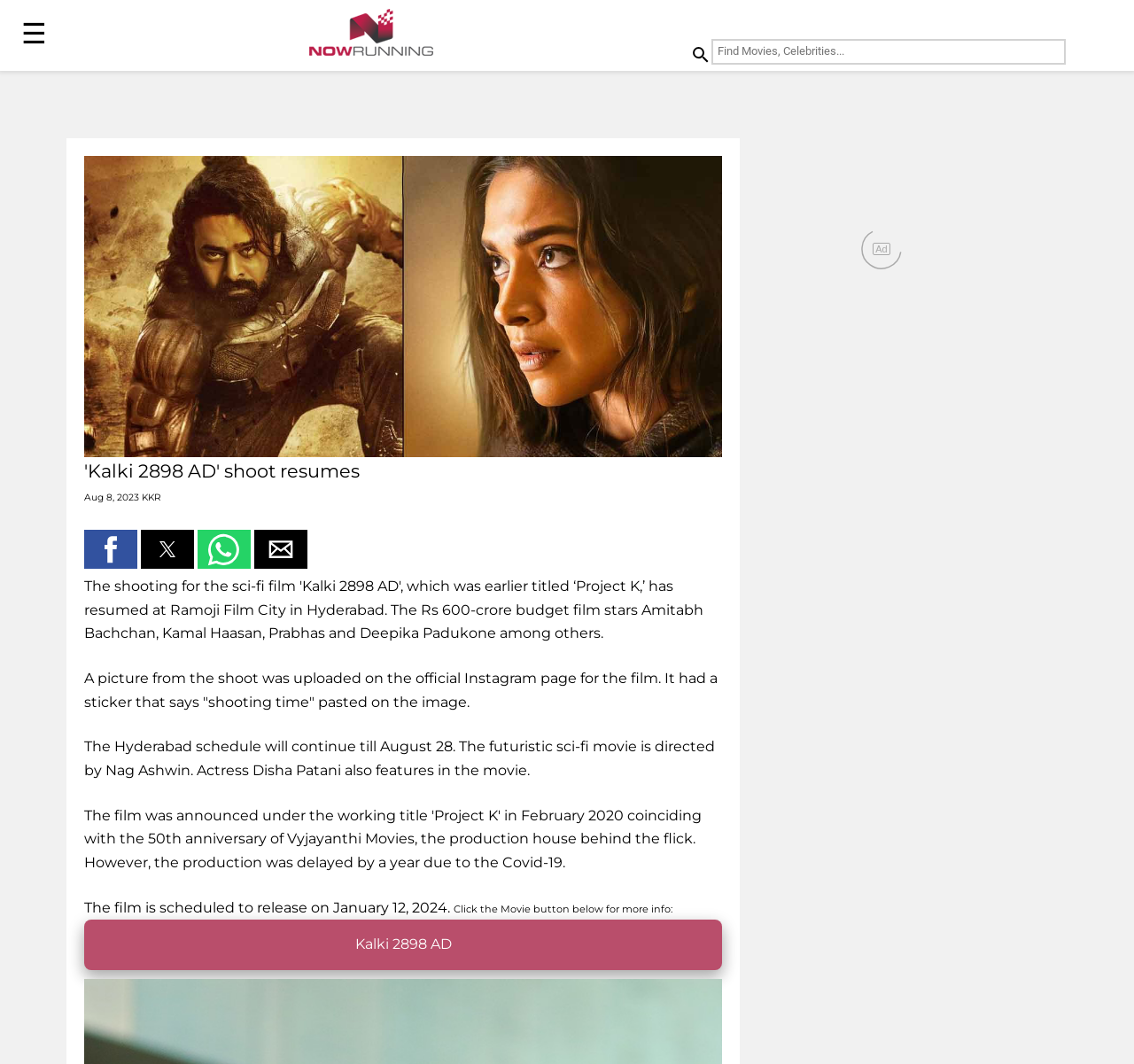Give a detailed overview of the webpage's appearance and contents.

The webpage appears to be an article about the film "Kalki 2898 AD" and its recent shooting schedule. At the top left corner, there is a button with a hamburger icon (☰) and a link to the website "nowrunning.com" with an accompanying image of the website's logo. 

Below this, there is a search bar with a textbox that allows users to find movies and celebrities, accompanied by a close button and an image. 

On the left side of the page, there is a large section dedicated to the article. The title of the article "'Kalki 2898 AD' shoot resumes" is displayed prominently, along with an image. Below the title, there is a heading with the same text, followed by the date "Aug 8, 2023 KKR". 

There are four social media buttons - Share on Facebook, Share on Twitter, Share on WhatsApp, and Share by email - aligned horizontally below the date. 

The main content of the article is divided into three paragraphs. The first paragraph describes a picture uploaded on the official Instagram page of the film, with a sticker that says "shooting time". The second paragraph mentions the Hyderabad schedule of the film, its director, and actress Disha Patani's involvement. The third paragraph announces the film's release date, January 12, 2024. 

Below the article, there is a link to the movie "Kalki 2898 AD" and a prompt to click the Movie button for more information. 

On the right side of the page, there are two advertisements, each with an image and the text "Ad".